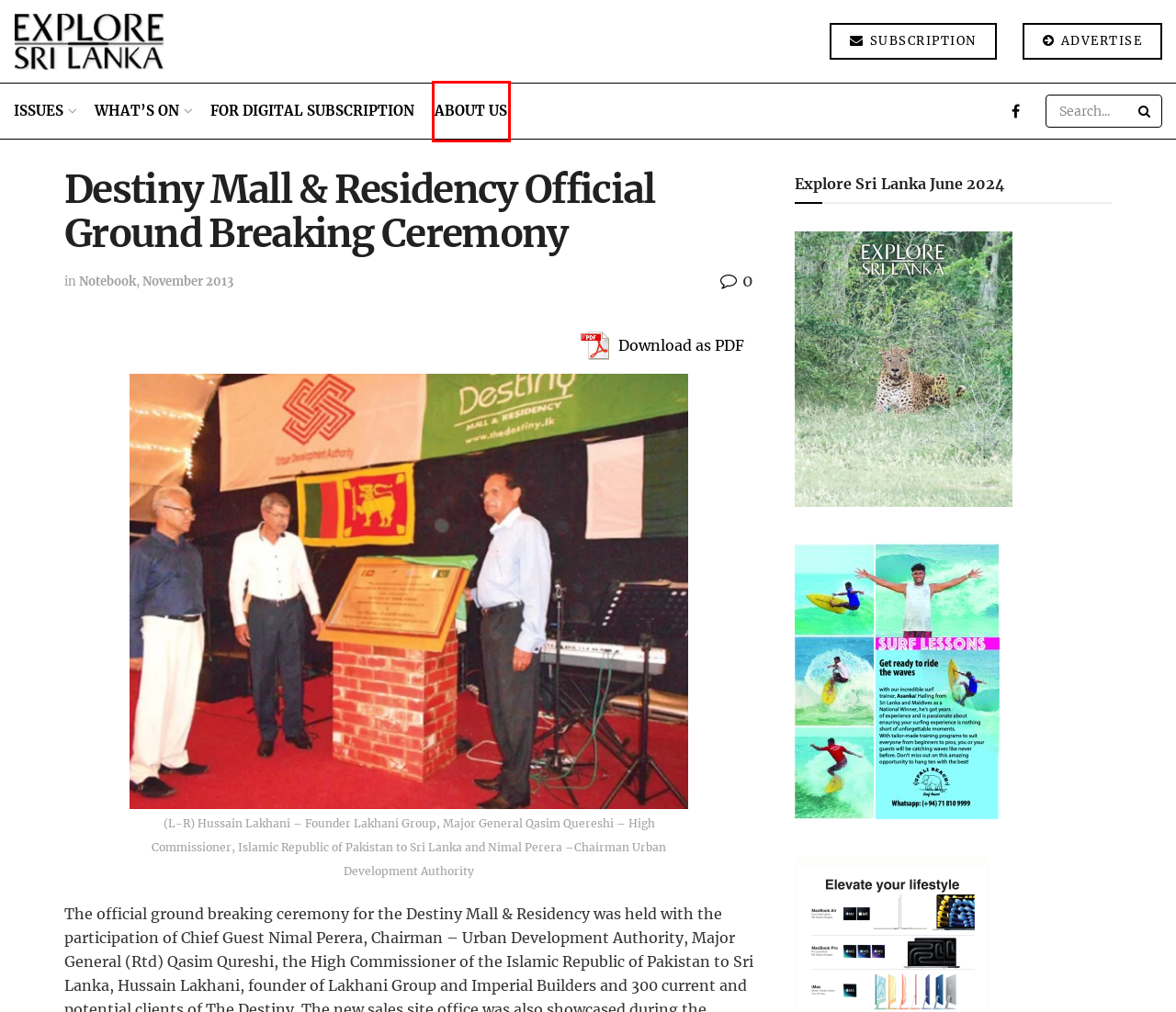Observe the webpage screenshot and focus on the red bounding box surrounding a UI element. Choose the most appropriate webpage description that corresponds to the new webpage after clicking the element in the bounding box. Here are the candidates:
A. November 2013 Archives - Explore Sri Lanka
B. - Explore Sri Lanka
C. Privacy Policy - Explore Sri Lanka
D. Notebook Archives - Explore Sri Lanka
E. About Us - Explore Sri Lanka
F. Explore Sri Lanka | The web edition of Explore Sri Lanka Magazine
G. Subscription | Explore Sri Lanka
H. What's On May 2024 - Explore Sri Lanka

E